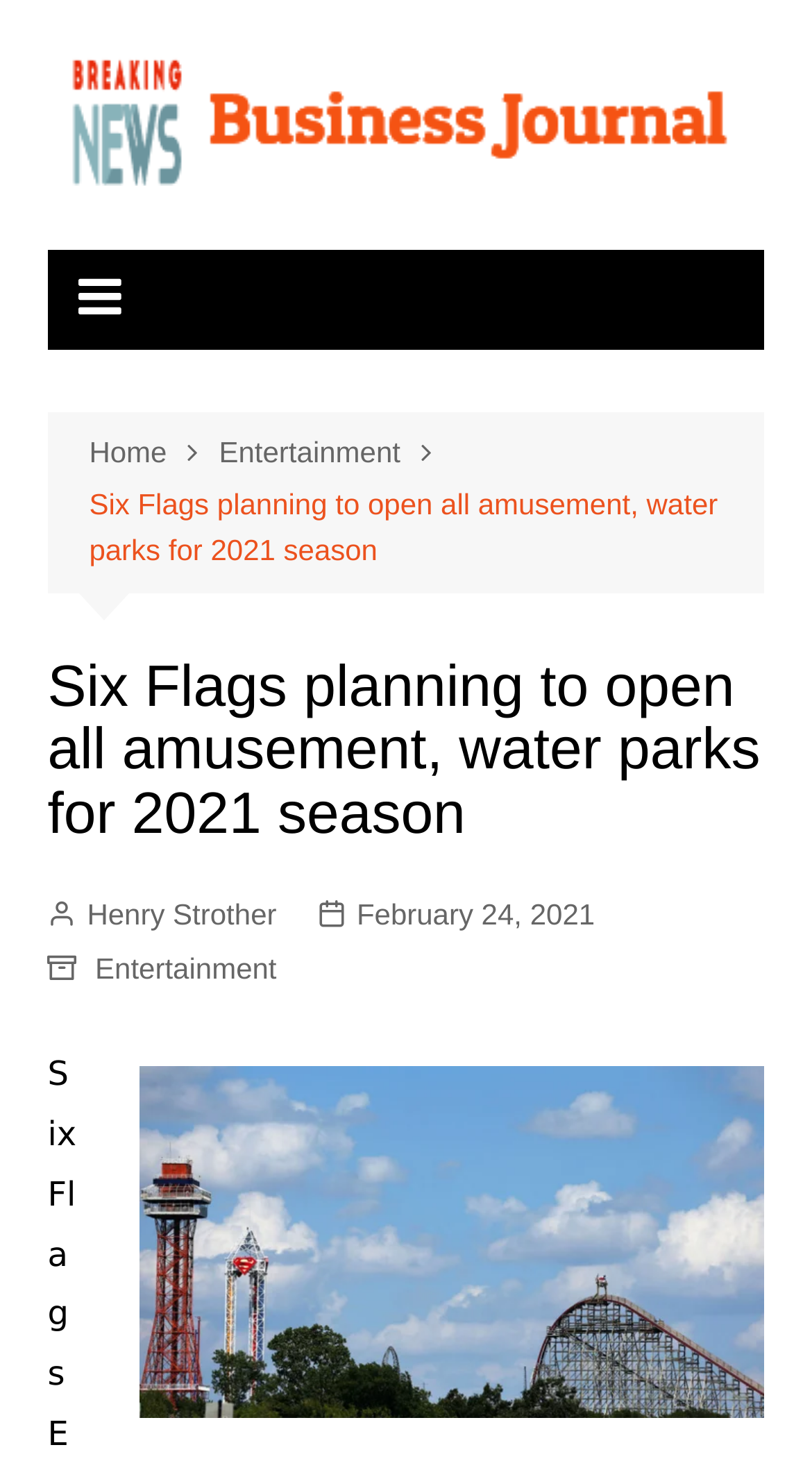Carefully observe the image and respond to the question with a detailed answer:
What is the category of the article?

I found the answer by examining the breadcrumbs navigation element, which contains a link with the text 'Entertainment'. This link is likely to indicate the category of the article.